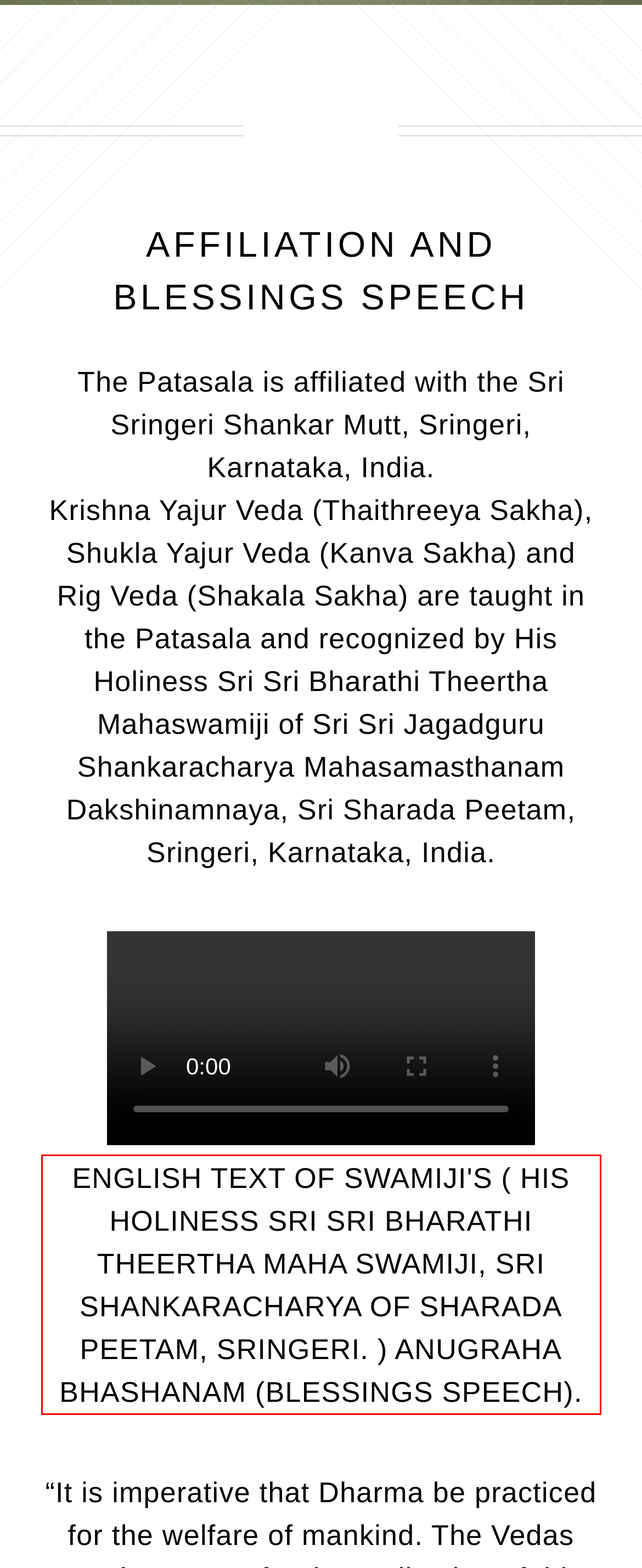You are given a screenshot of a webpage with a UI element highlighted by a red bounding box. Please perform OCR on the text content within this red bounding box.

ENGLISH TEXT OF SWAMIJI'S ( HIS HOLINESS SRI SRI BHARATHI THEERTHA MAHA SWAMIJI, SRI SHANKARACHARYA OF SHARADA PEETAM, SRINGERI. ) ANUGRAHA BHASHANAM (BLESSINGS SPEECH).